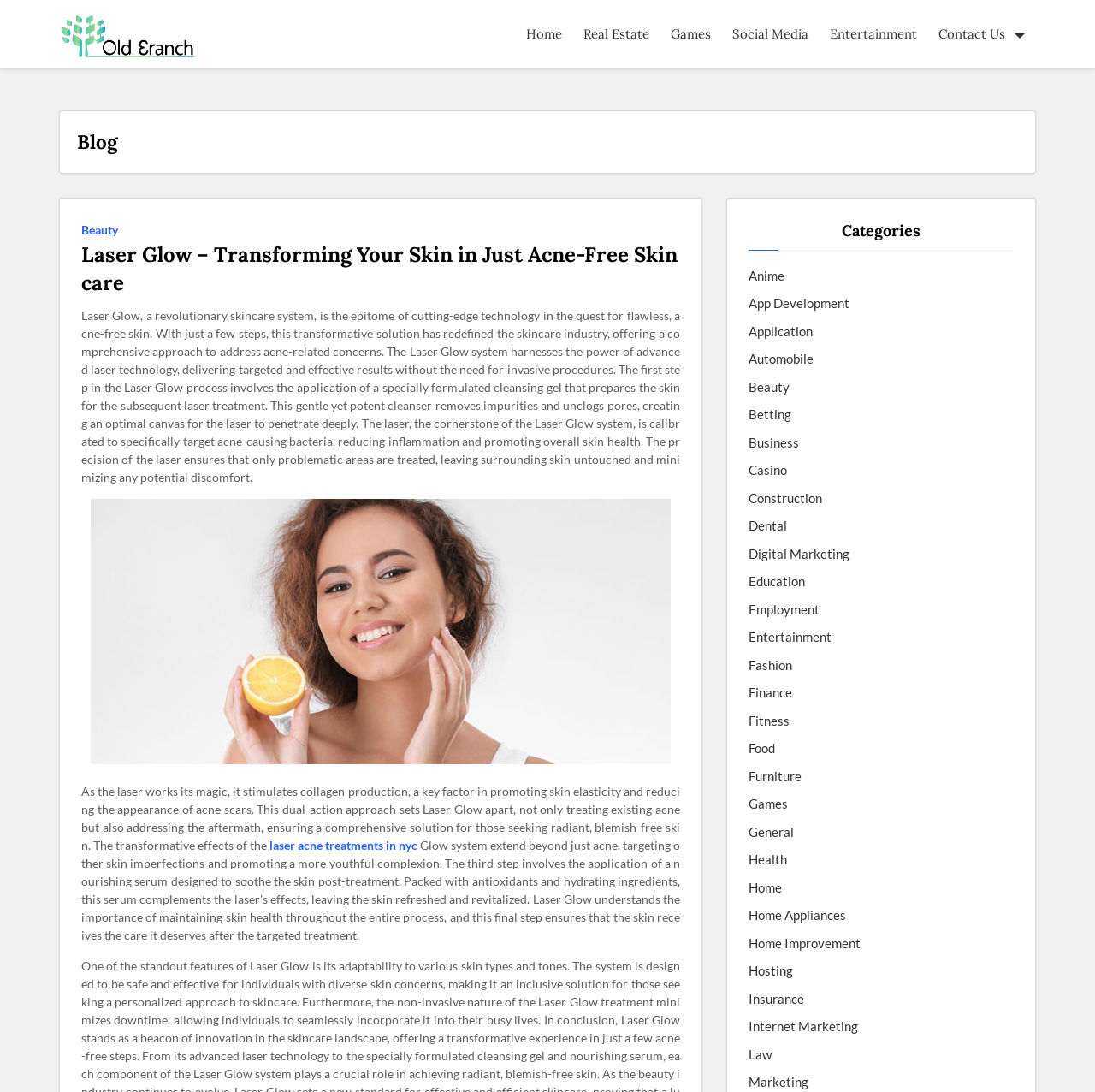Reply to the question with a single word or phrase:
What is the category of the blog post on this webpage?

Beauty